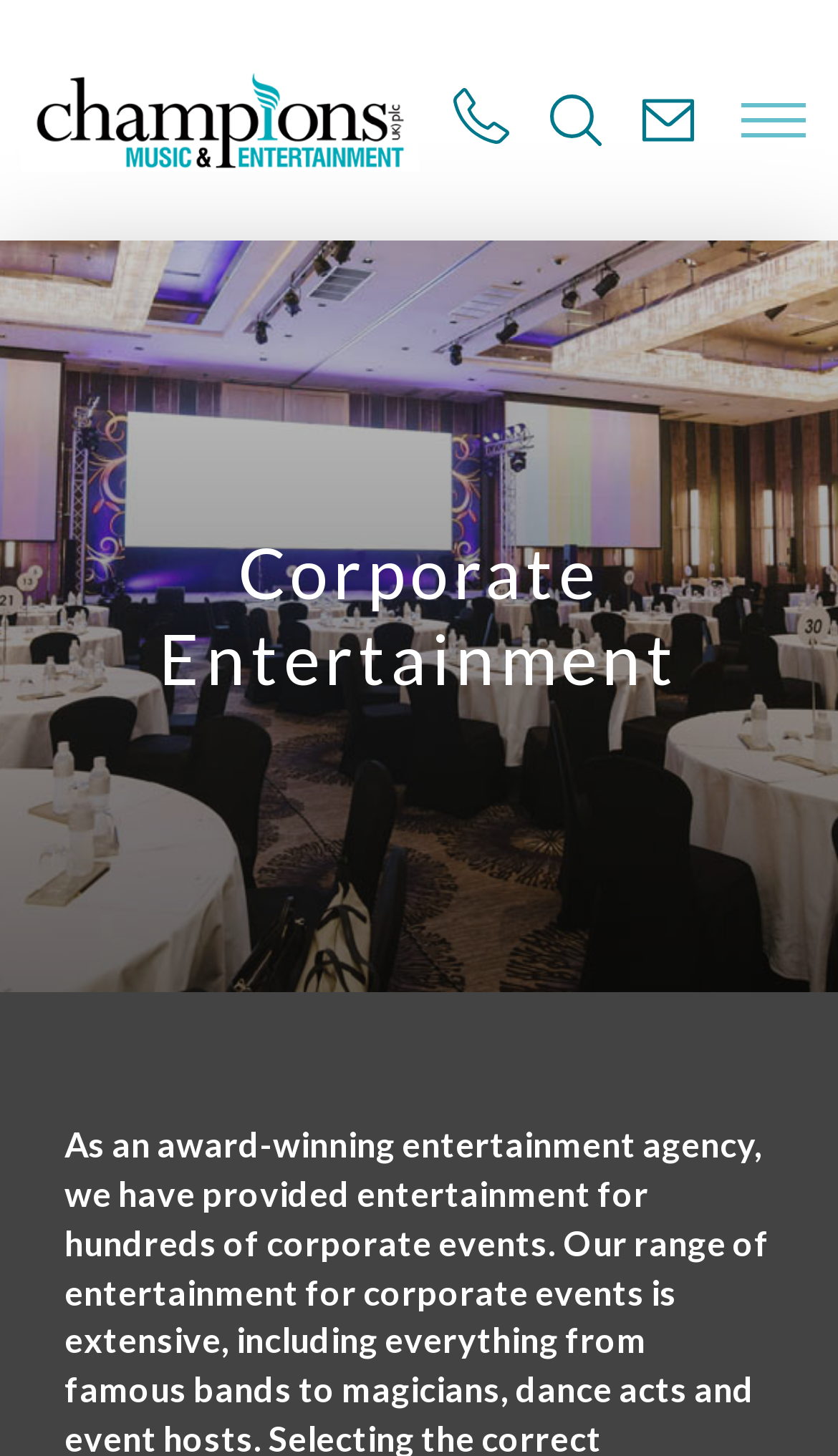What type of content is featured on this webpage?
Refer to the screenshot and answer in one word or phrase.

Corporate entertainment